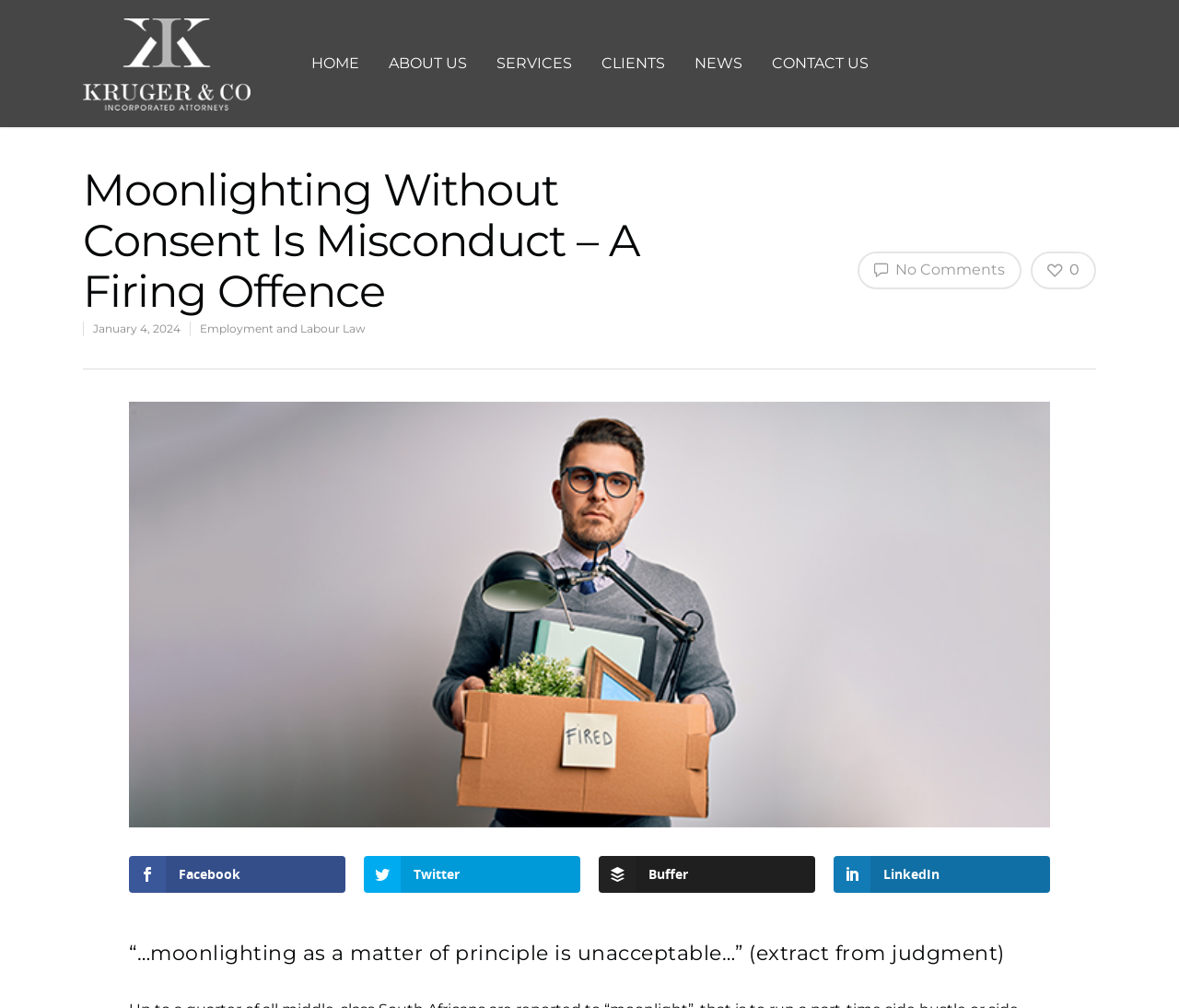Locate the bounding box coordinates of the clickable part needed for the task: "go to home page".

[0.264, 0.018, 0.304, 0.126]